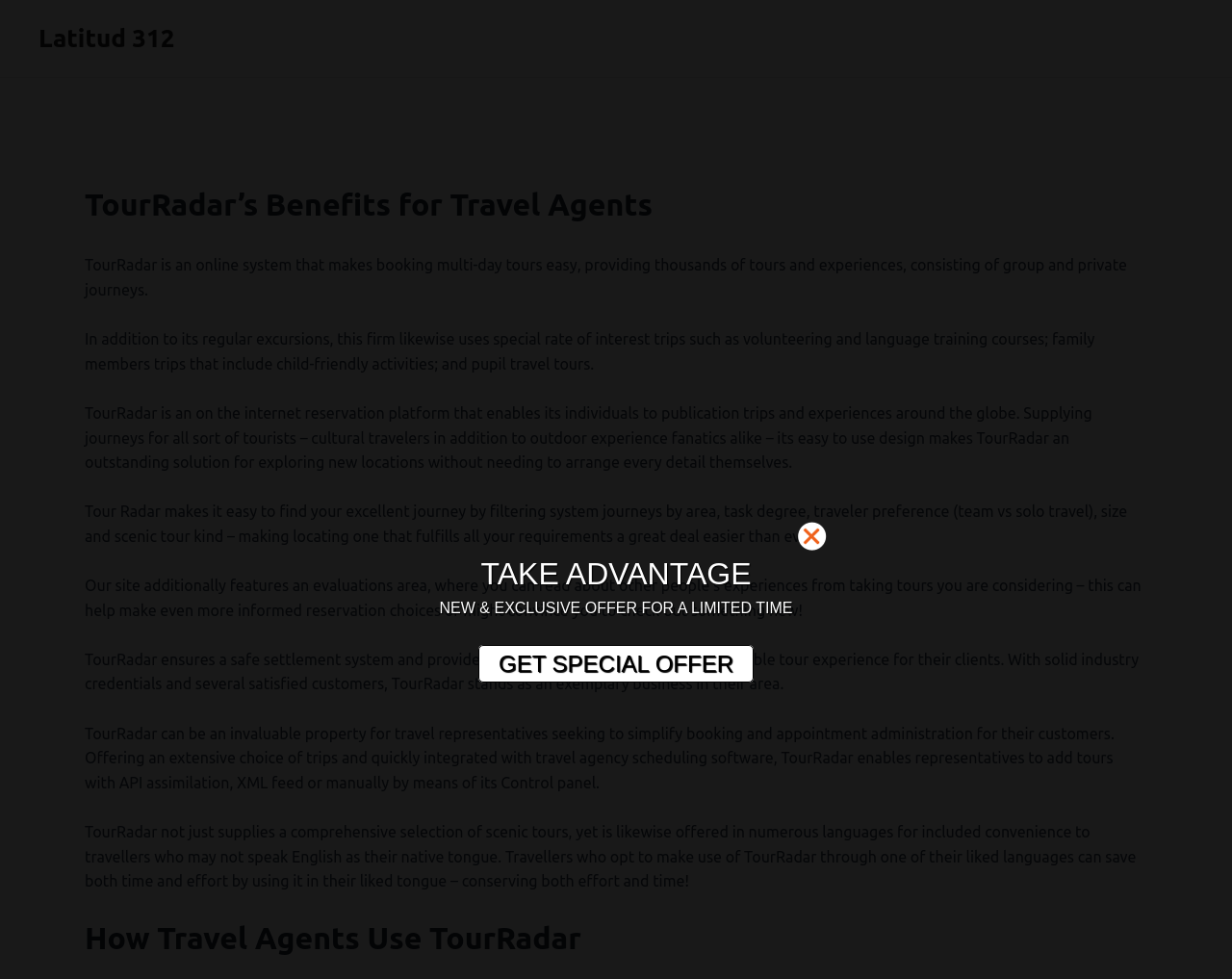What type of trips does TourRadar offer?
Look at the image and construct a detailed response to the question.

According to the webpage, TourRadar offers special rate of interest trips such as volunteering and language training courses; family members trips that include child-friendly activities; and pupil travel tours, in addition to cultural and outdoor experience trips.